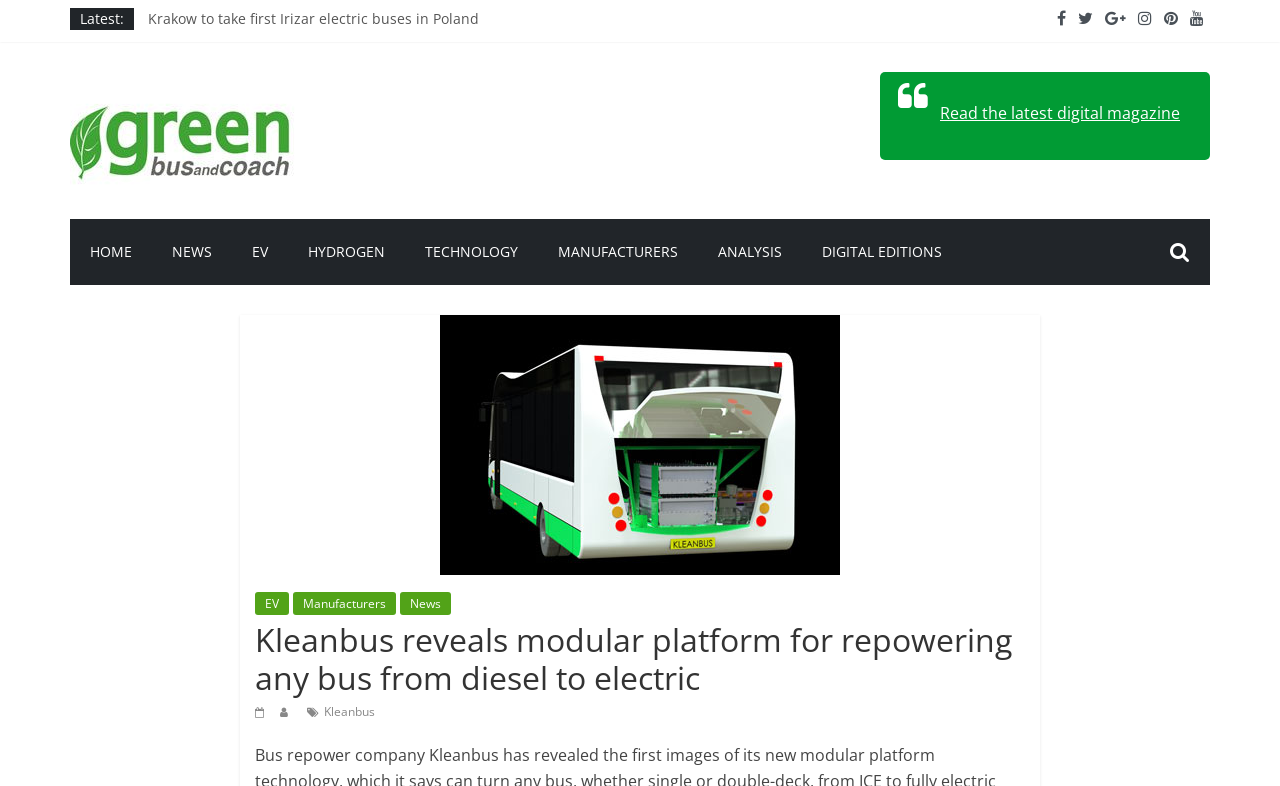Please identify the bounding box coordinates of the clickable element to fulfill the following instruction: "Read the latest news". The coordinates should be four float numbers between 0 and 1, i.e., [left, top, right, bottom].

[0.116, 0.011, 0.374, 0.036]